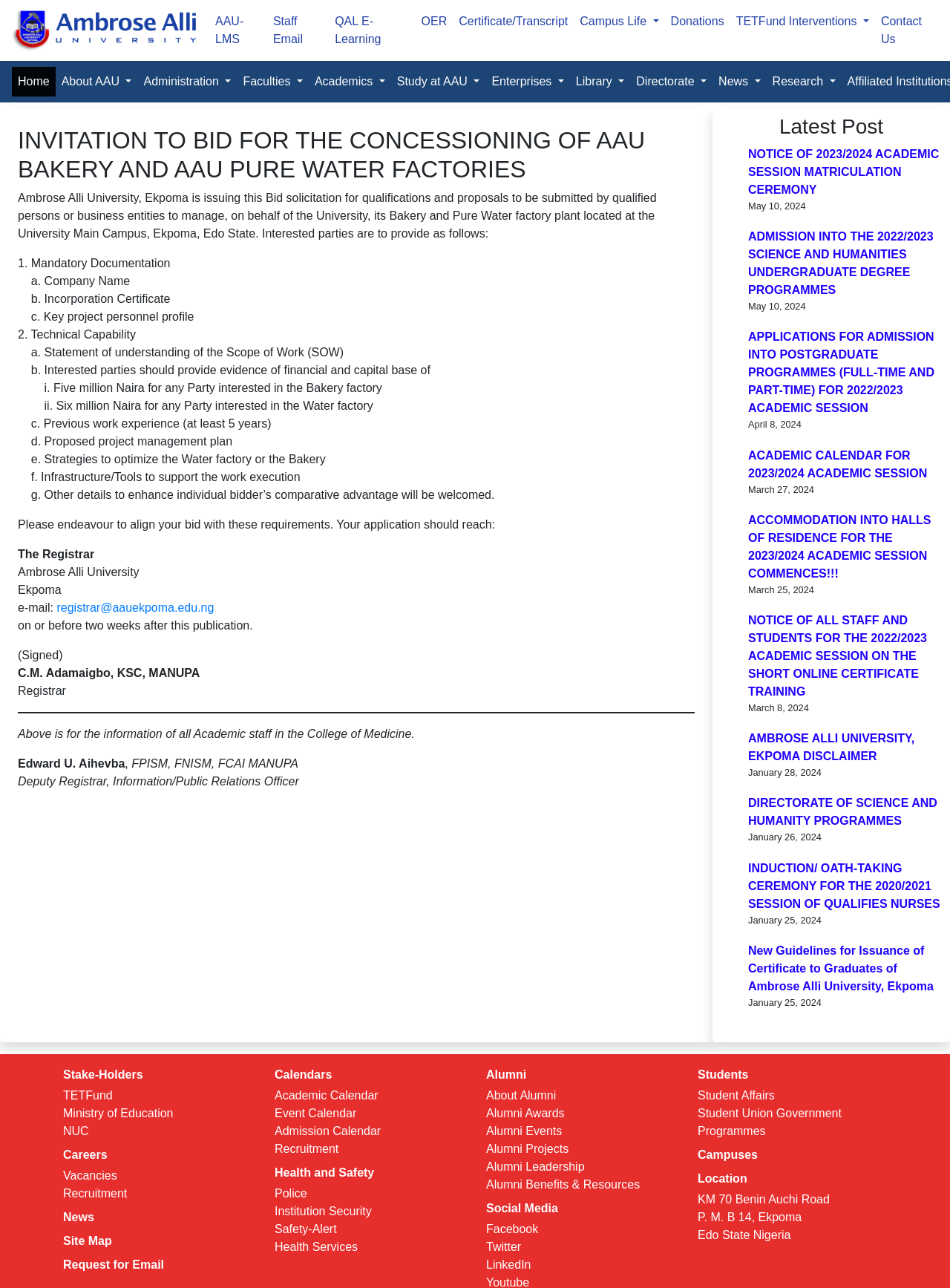Determine the bounding box coordinates of the section I need to click to execute the following instruction: "Go to letgo Help Centre home page". Provide the coordinates as four float numbers between 0 and 1, i.e., [left, top, right, bottom].

None